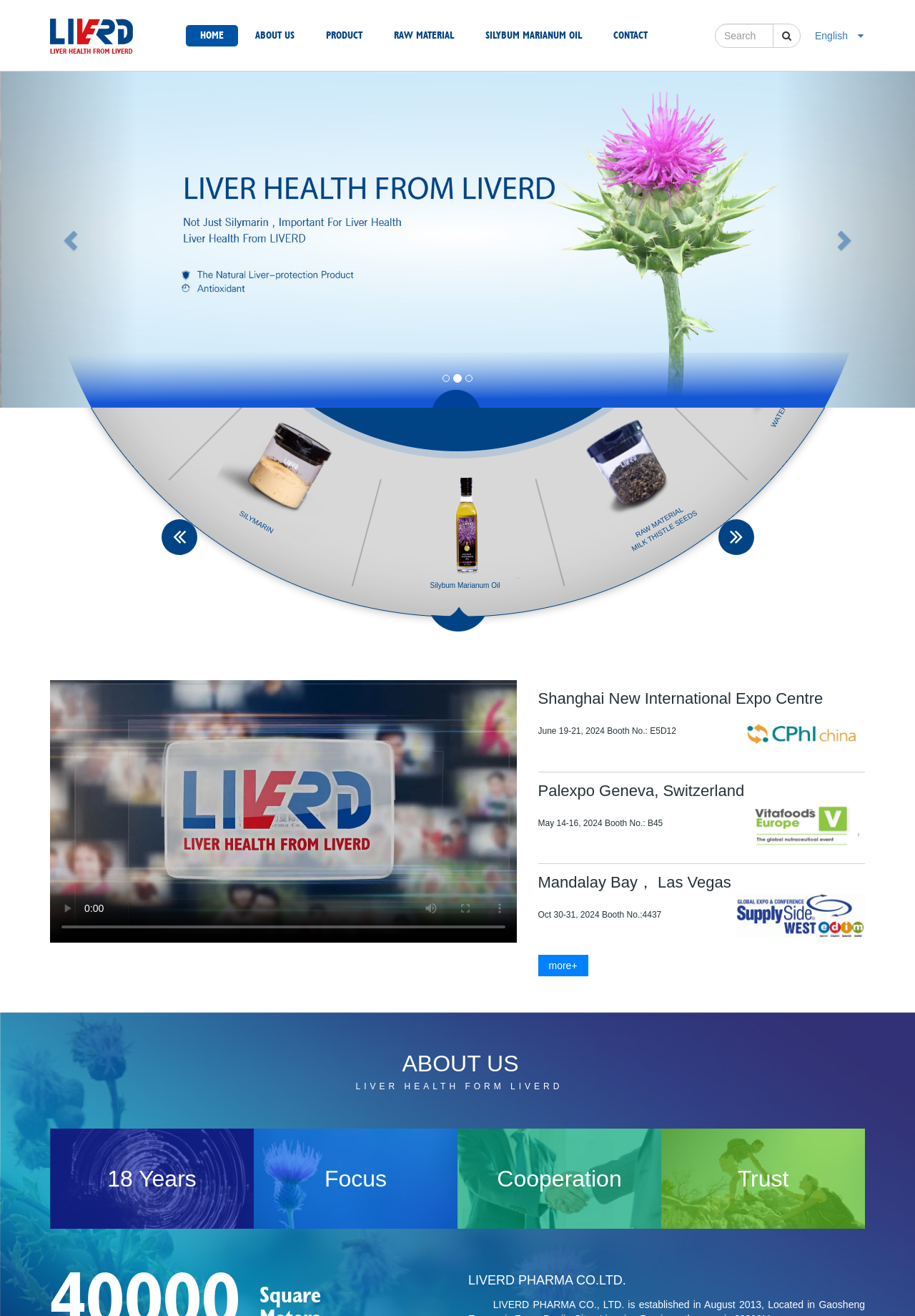Give a short answer to this question using one word or a phrase:
What is the language of the webpage?

English